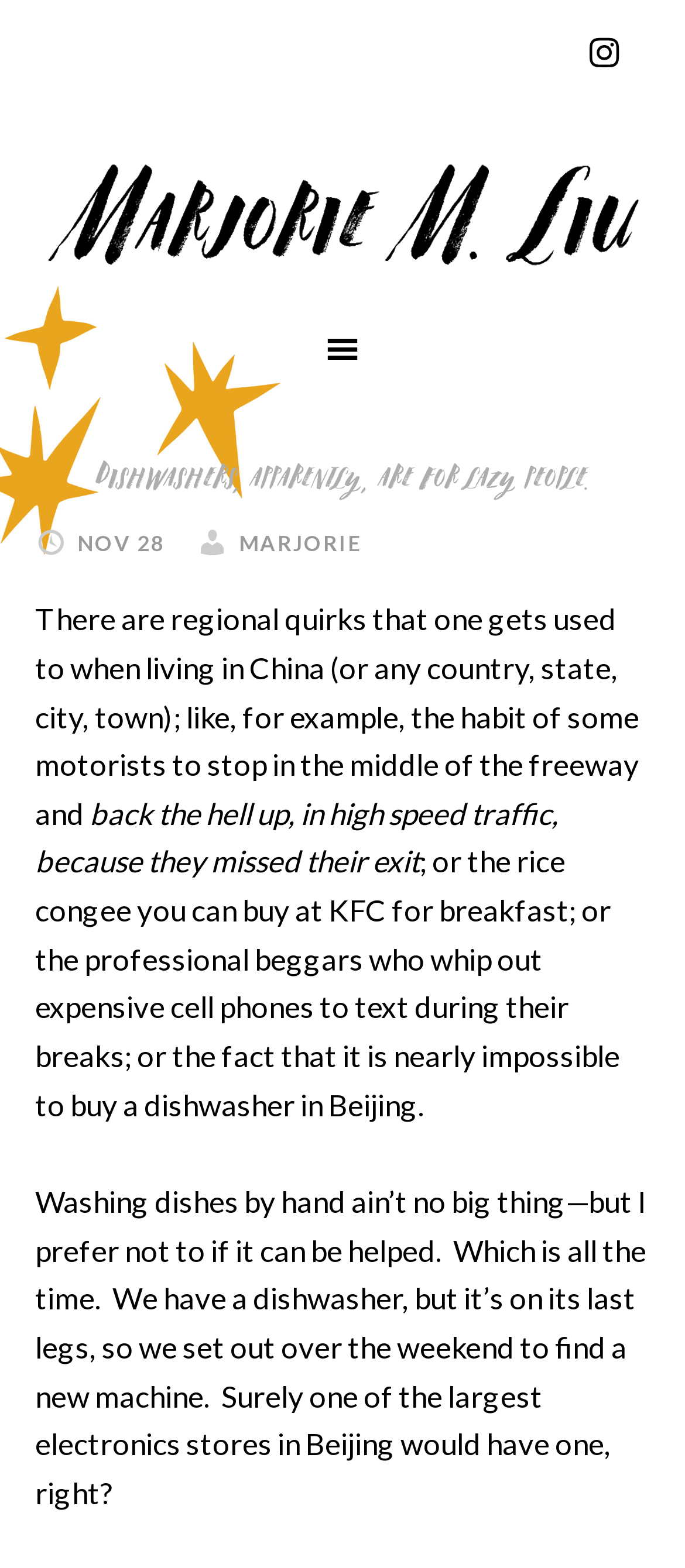What is the author's name?
Look at the image and respond to the question as thoroughly as possible.

The author's name is mentioned in the link 'MARJORIE LIU' at the top of the webpage, and also in the link 'MARJORIE' within the header section.